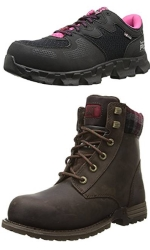Offer a detailed explanation of what is depicted in the image.

The image displays two types of footwear suitable for various activities. The top half features a sleek, black athletic shoe designed for comfort and performance, accented with pink detailing, indicating a modern and stylish appeal. This shoe is ideal for casual wear, workouts, or outdoor adventures. The bottom half showcases a sturdy brown boot, complete with lace-up closure and a plaid collar, emphasizing both durability and a classic aesthetic. This boot is perfect for work, outdoor activities, or everyday use, providing essential support and protection for the feet. Both footwear options highlight versatility and functionality, appealing to individuals seeking comfort without sacrificing style.